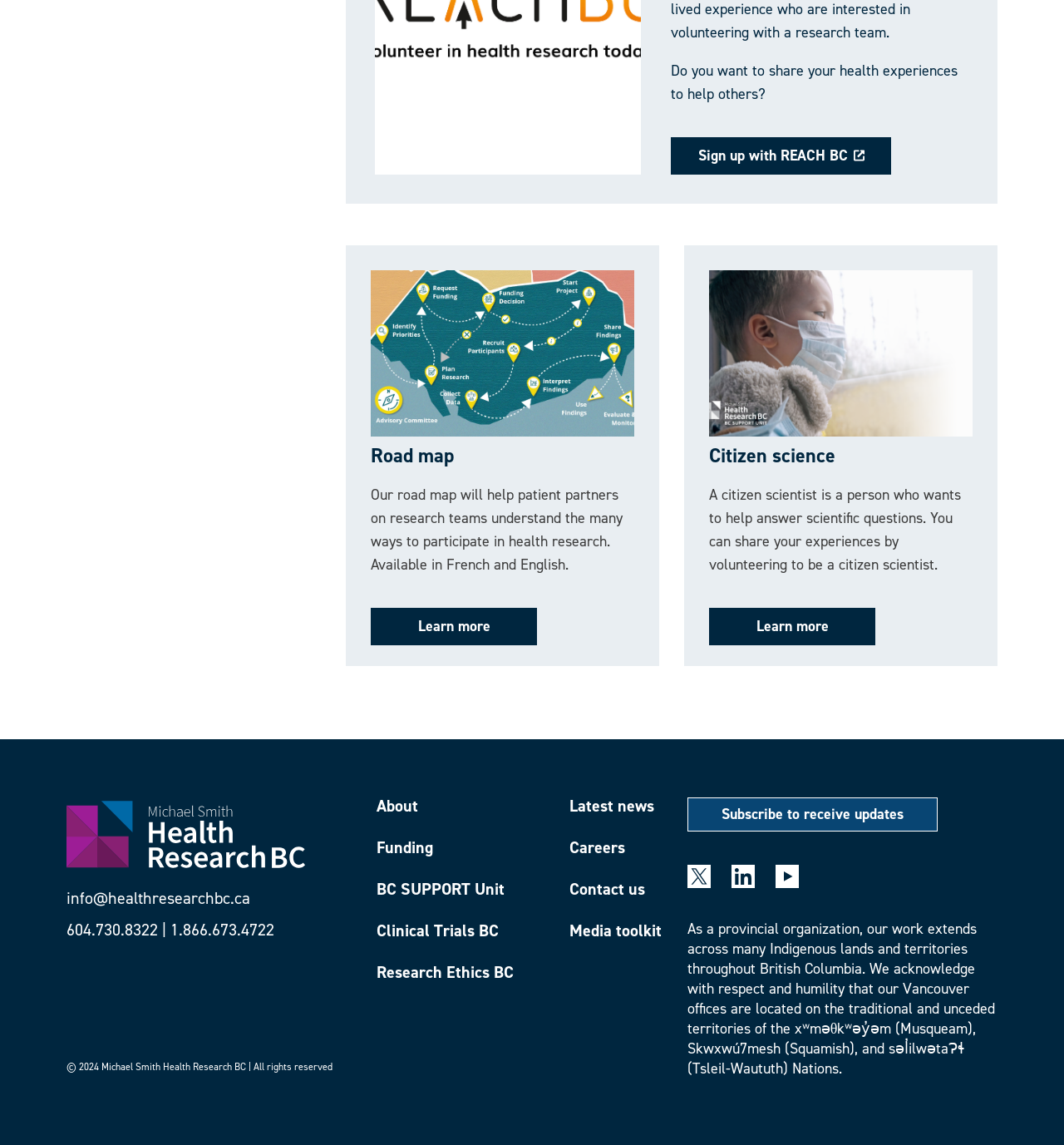Determine the bounding box coordinates for the element that should be clicked to follow this instruction: "Learn more about the road map". The coordinates should be given as four float numbers between 0 and 1, in the format [left, top, right, bottom].

[0.348, 0.531, 0.505, 0.564]